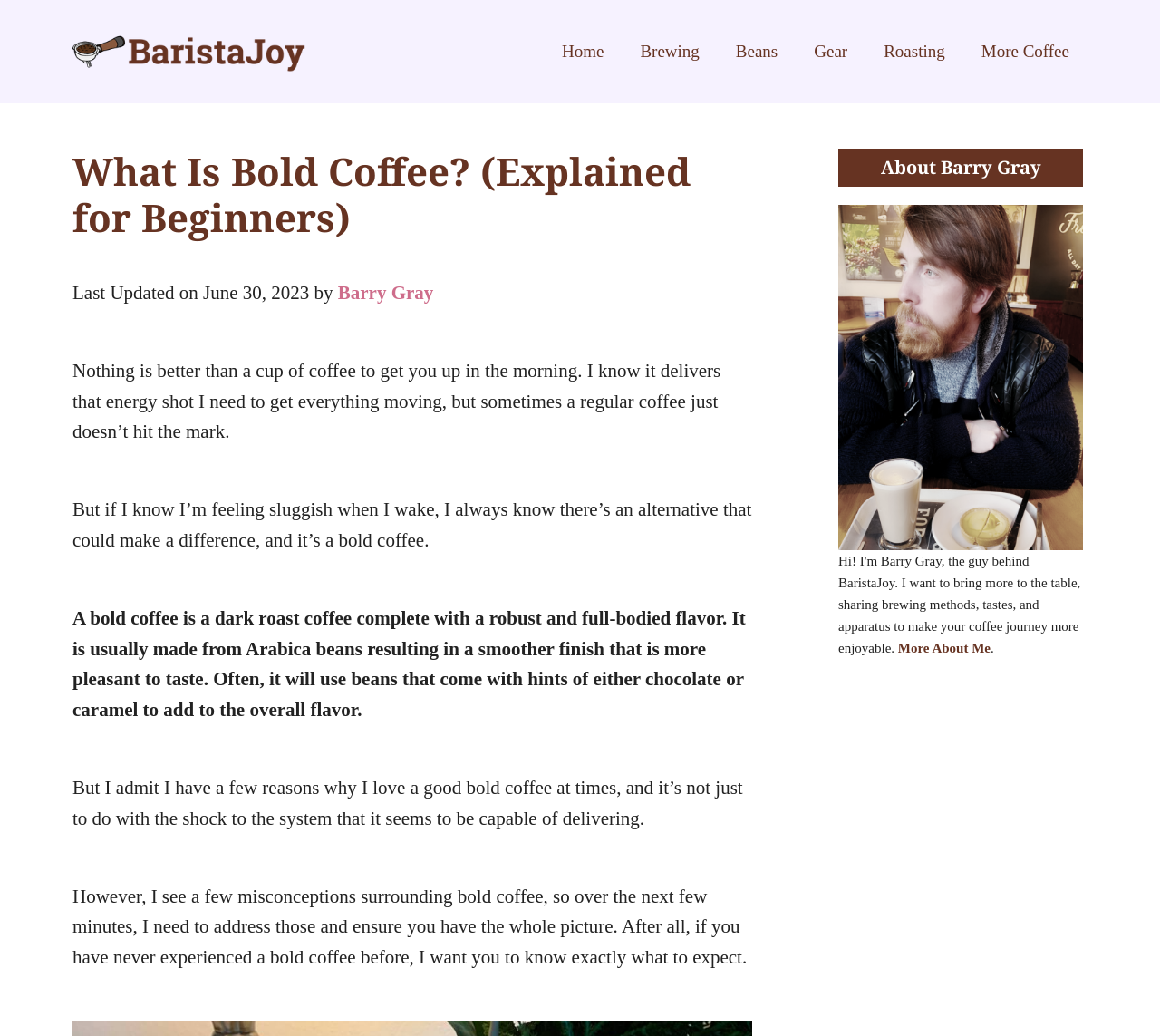Can you provide the bounding box coordinates for the element that should be clicked to implement the instruction: "Read about Barry Gray"?

[0.723, 0.144, 0.934, 0.18]